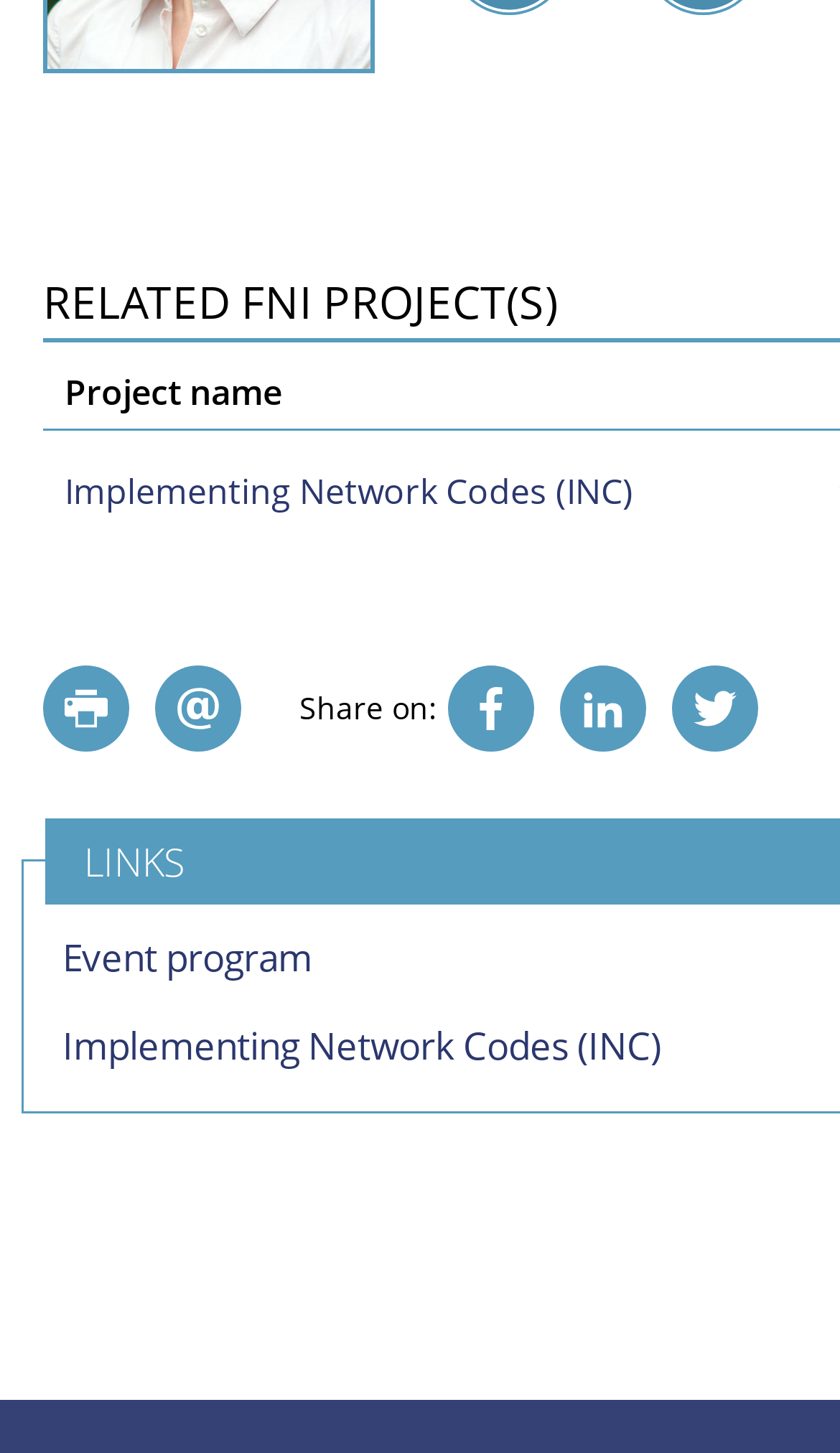Determine the bounding box coordinates in the format (top-left x, top-left y, bottom-right x, bottom-right y). Ensure all values are floating point numbers between 0 and 1. Identify the bounding box of the UI element described by: Event program

[0.074, 0.641, 0.372, 0.675]